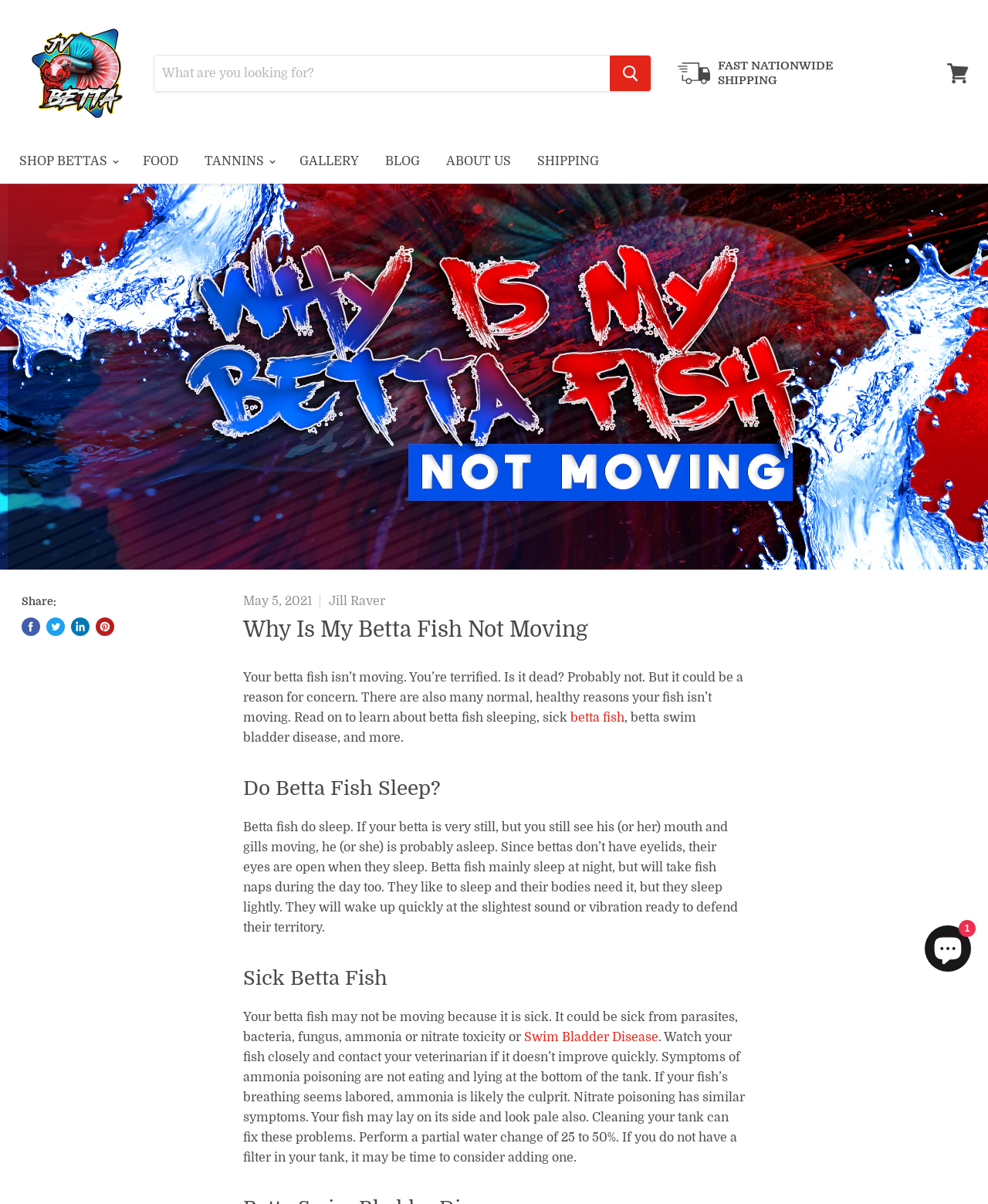Please respond to the question with a concise word or phrase:
What is the purpose of the 'Search' button?

To search products